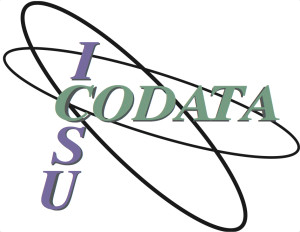What is the collaboration highlighted in the logo?
Answer with a single word or phrase by referring to the visual content.

ICSU